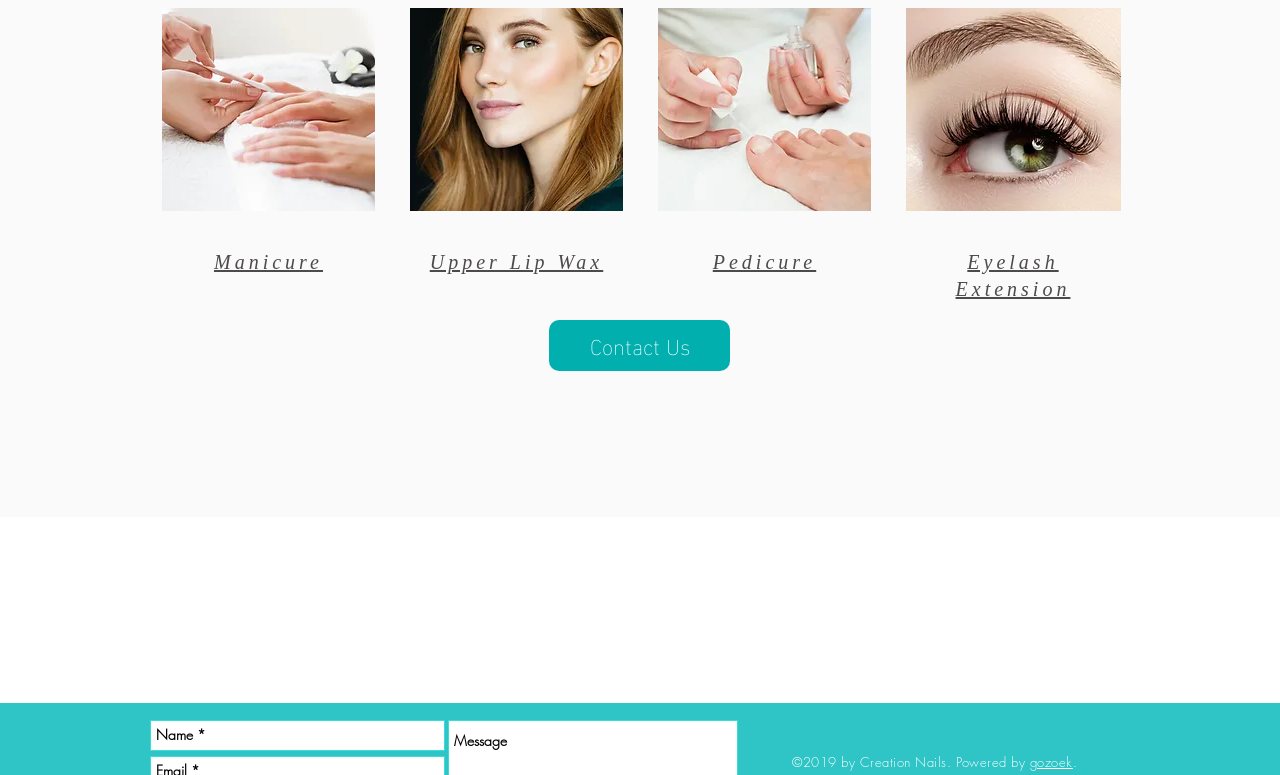Calculate the bounding box coordinates of the UI element given the description: "gozoek".

[0.804, 0.971, 0.838, 0.994]